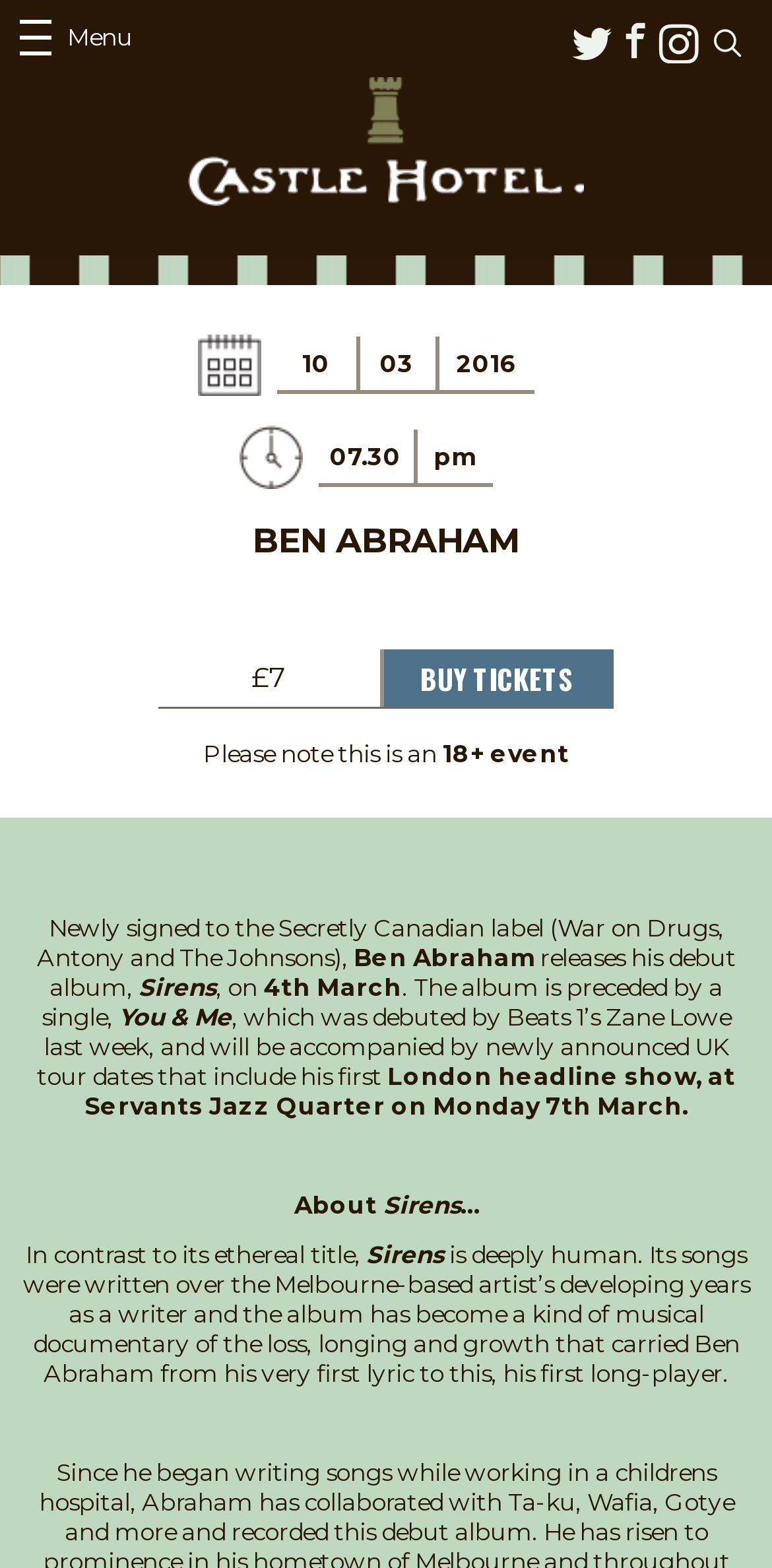Provide the bounding box coordinates in the format (top-left x, top-left y, bottom-right x, bottom-right y). All values are floating point numbers between 0 and 1. Determine the bounding box coordinate of the UI element described as: Buy Tickets

[0.492, 0.414, 0.795, 0.451]